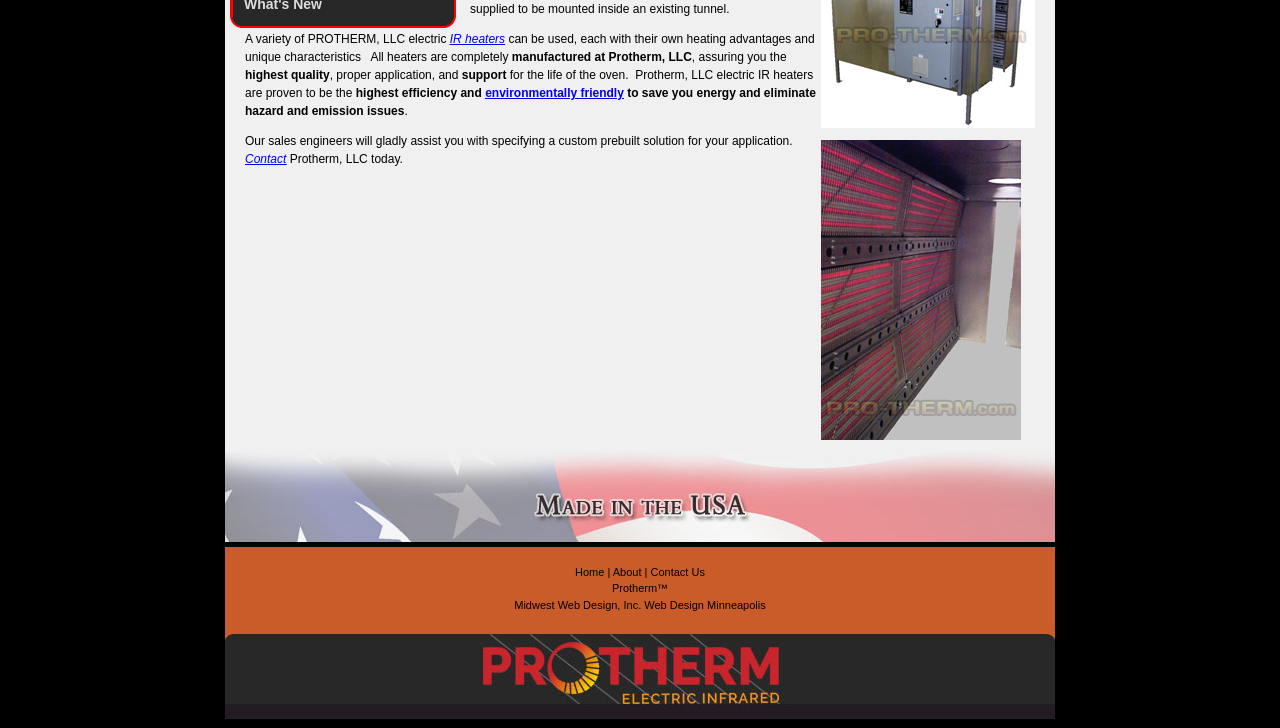Find the bounding box of the UI element described as follows: "Contact".

[0.191, 0.209, 0.224, 0.228]